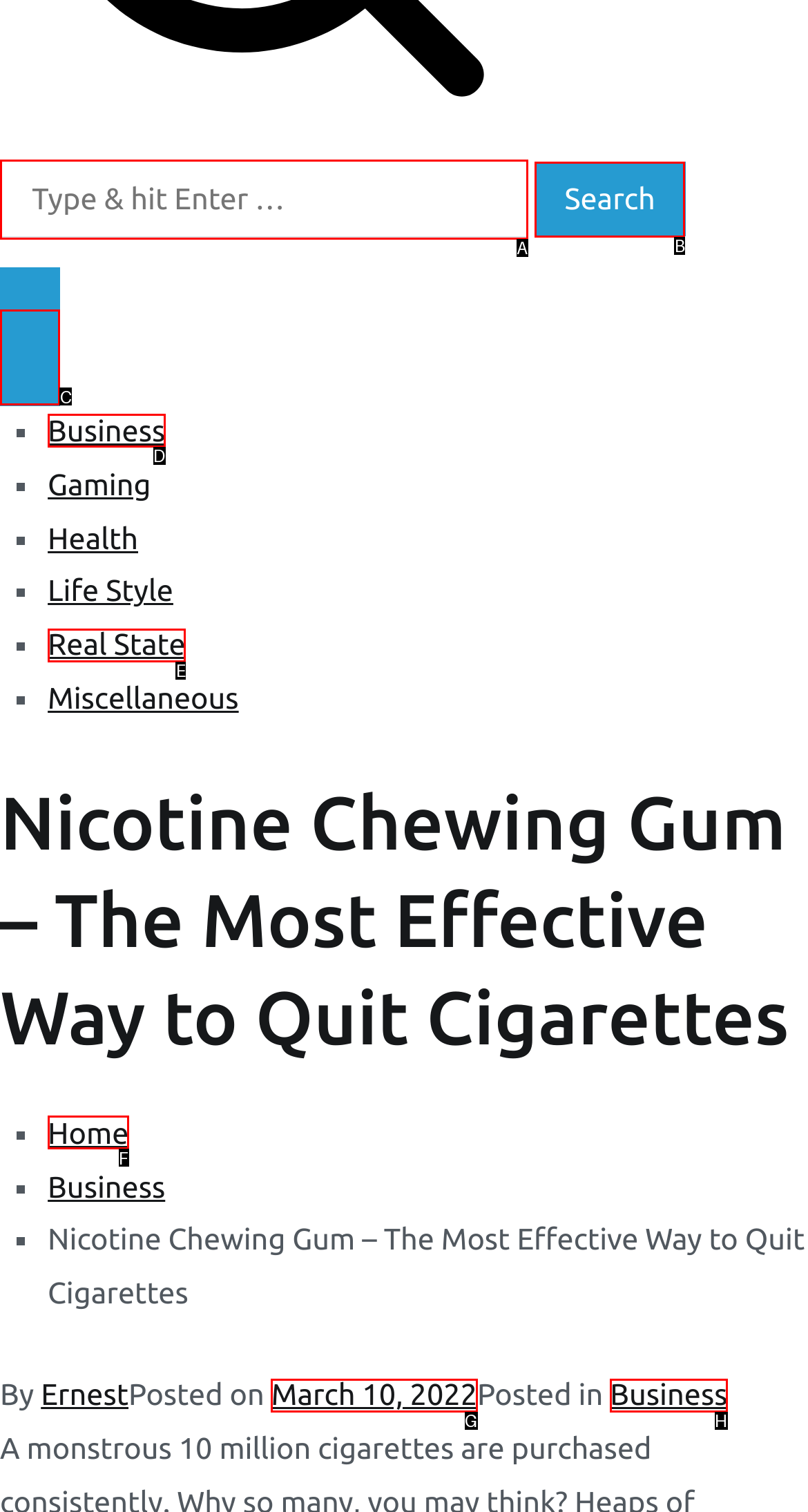Determine the letter of the UI element that you need to click to perform the task: Click the Close Button.
Provide your answer with the appropriate option's letter.

C